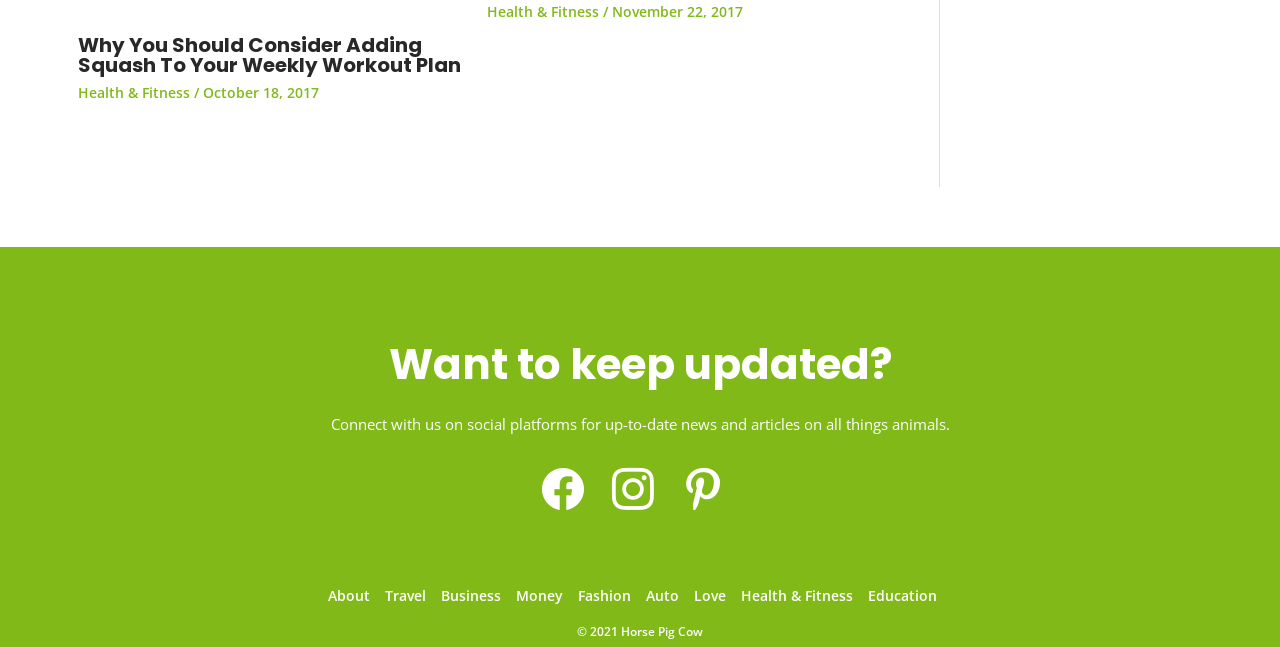Please pinpoint the bounding box coordinates for the region I should click to adhere to this instruction: "Click on the 'Why You Should Consider Adding Squash To Your Weekly Workout Plan' article".

[0.061, 0.048, 0.36, 0.123]